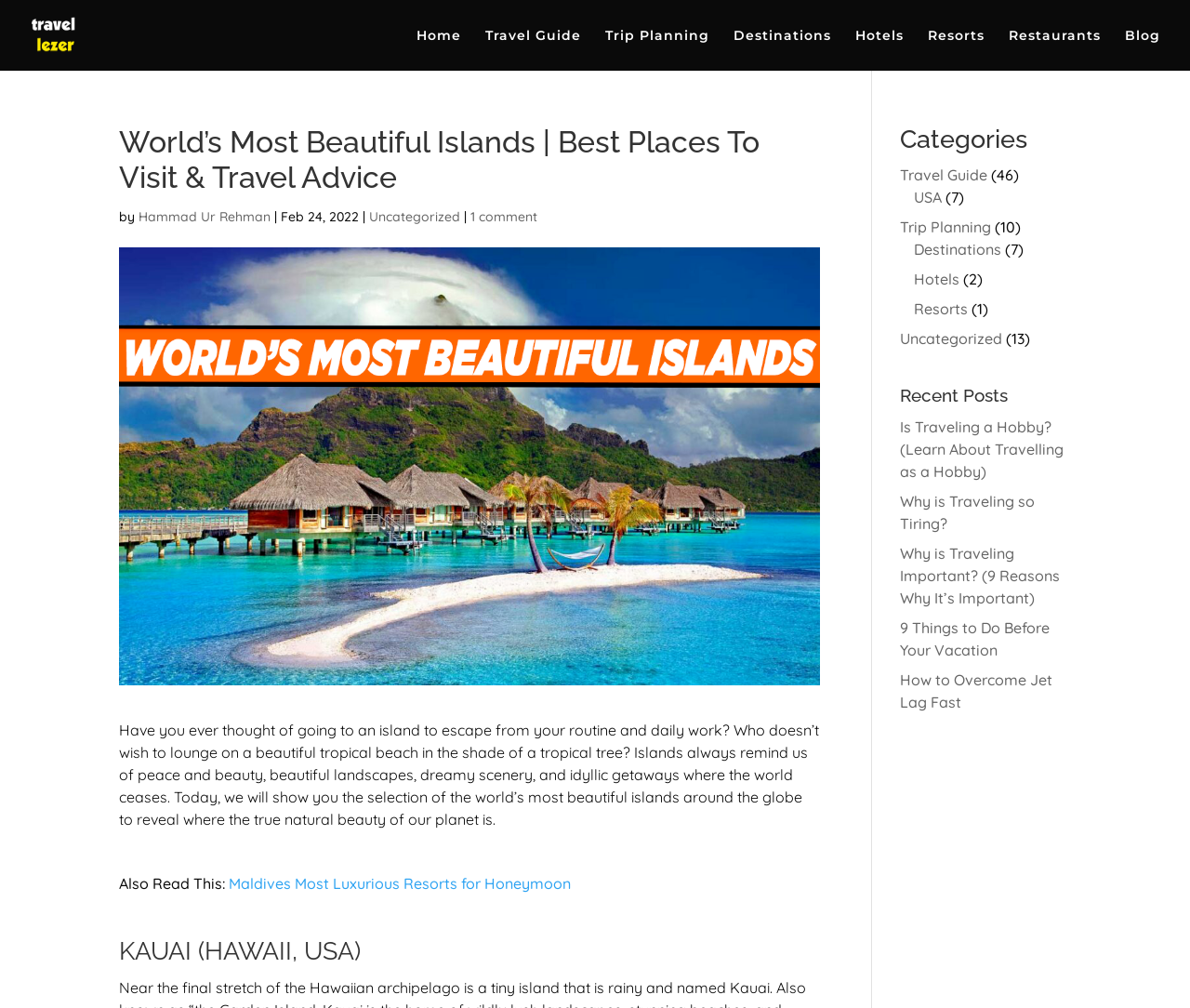With reference to the screenshot, provide a detailed response to the question below:
How many comments are there on the article about beautiful islands?

The number of comments can be found below the main heading, where it says '1 comment'. This suggests that there is only one comment on the article about beautiful islands.